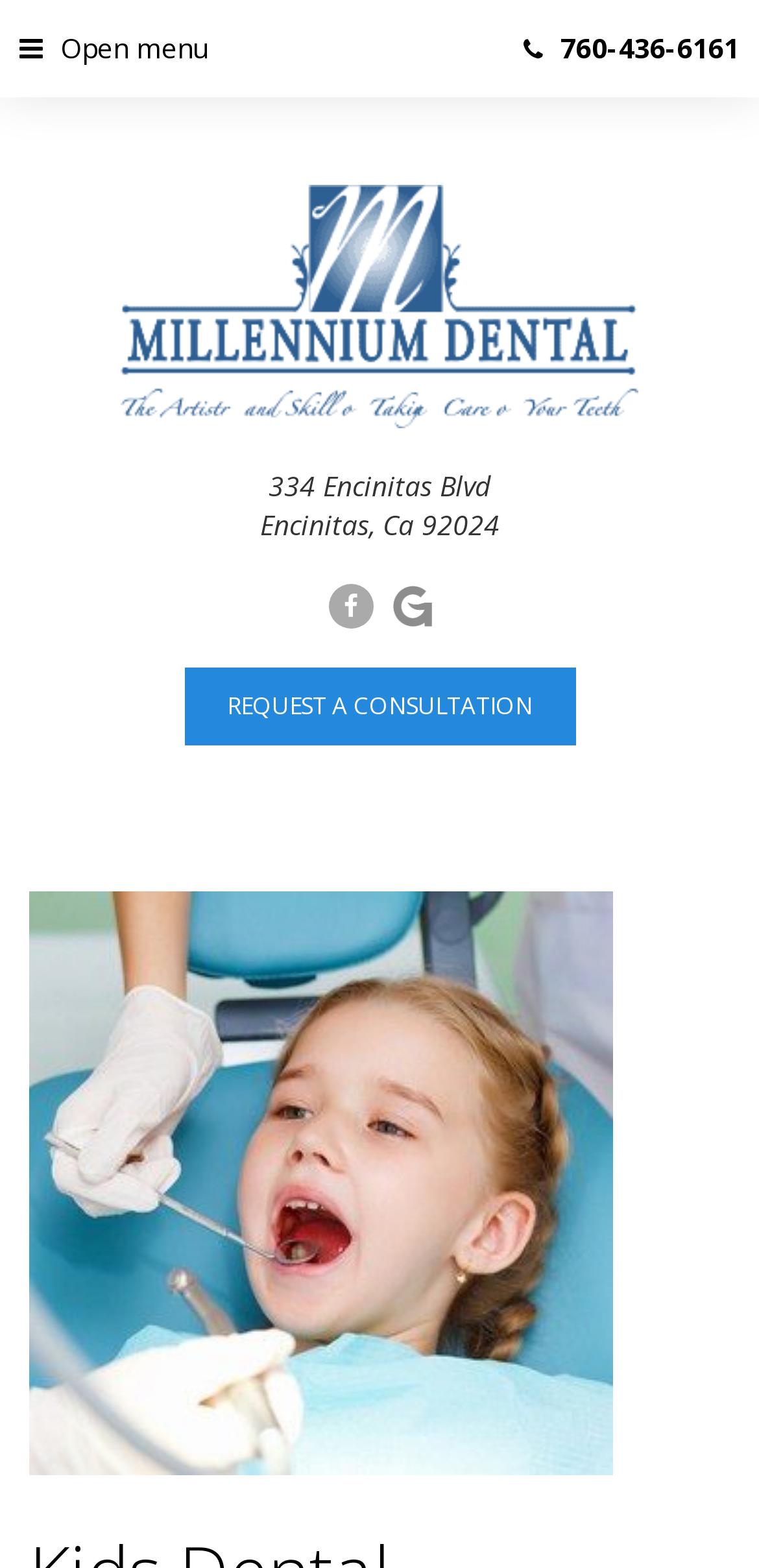What is the address of the pediatric dentistry?
Ensure your answer is thorough and detailed.

I found the address by looking at the middle section of the webpage, where I saw two static text elements, one with the text '334 Encinitas Blvd' and another with the text 'Encinitas, Ca 92024'.